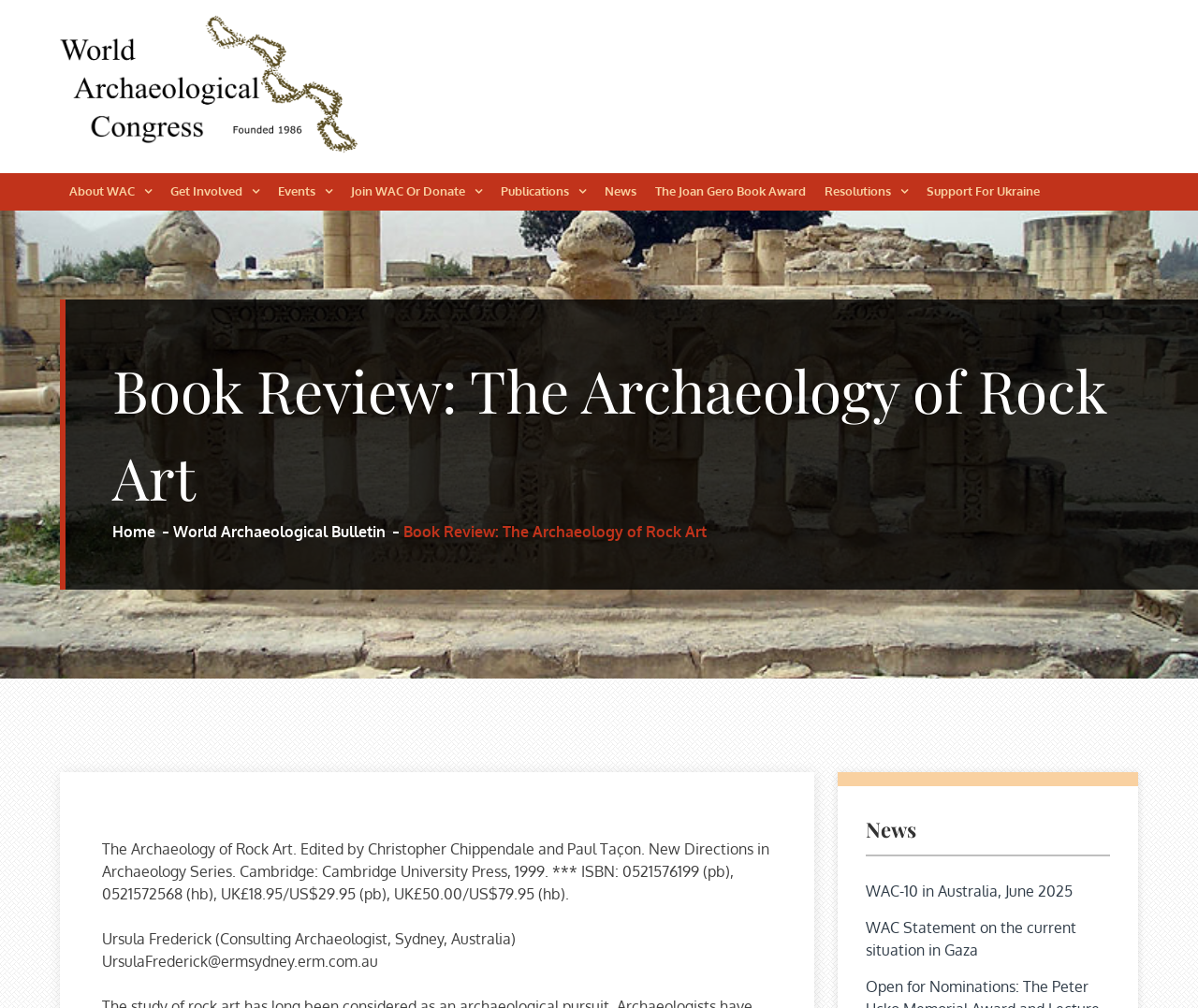Specify the bounding box coordinates of the area that needs to be clicked to achieve the following instruction: "Read the book review of The Archaeology of Rock Art".

[0.337, 0.518, 0.59, 0.536]